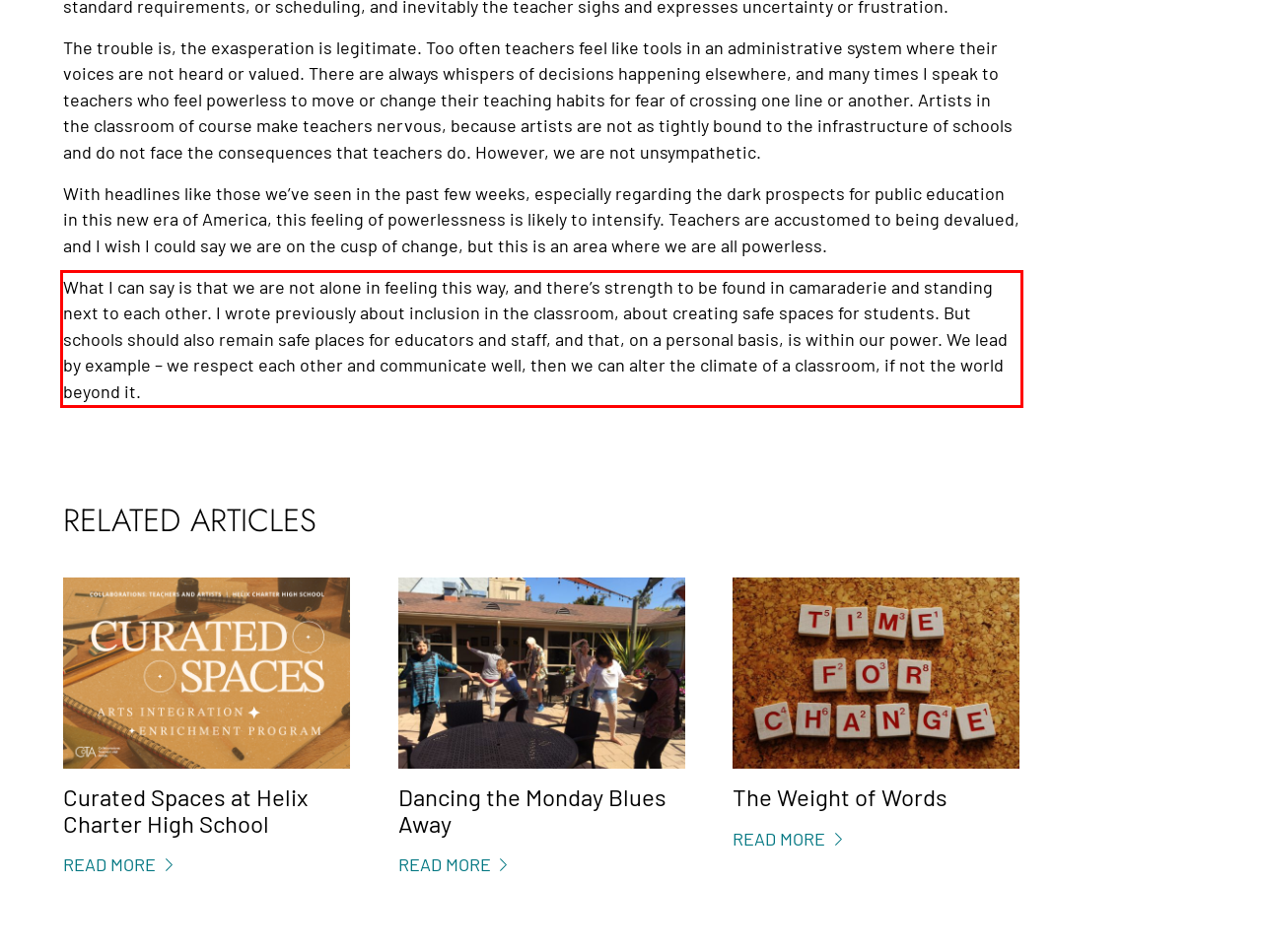You have a screenshot of a webpage, and there is a red bounding box around a UI element. Utilize OCR to extract the text within this red bounding box.

What I can say is that we are not alone in feeling this way, and there’s strength to be found in camaraderie and standing next to each other. I wrote previously about inclusion in the classroom, about creating safe spaces for students. But schools should also remain safe places for educators and staff, and that, on a personal basis, is within our power. We lead by example – we respect each other and communicate well, then we can alter the climate of a classroom, if not the world beyond it.